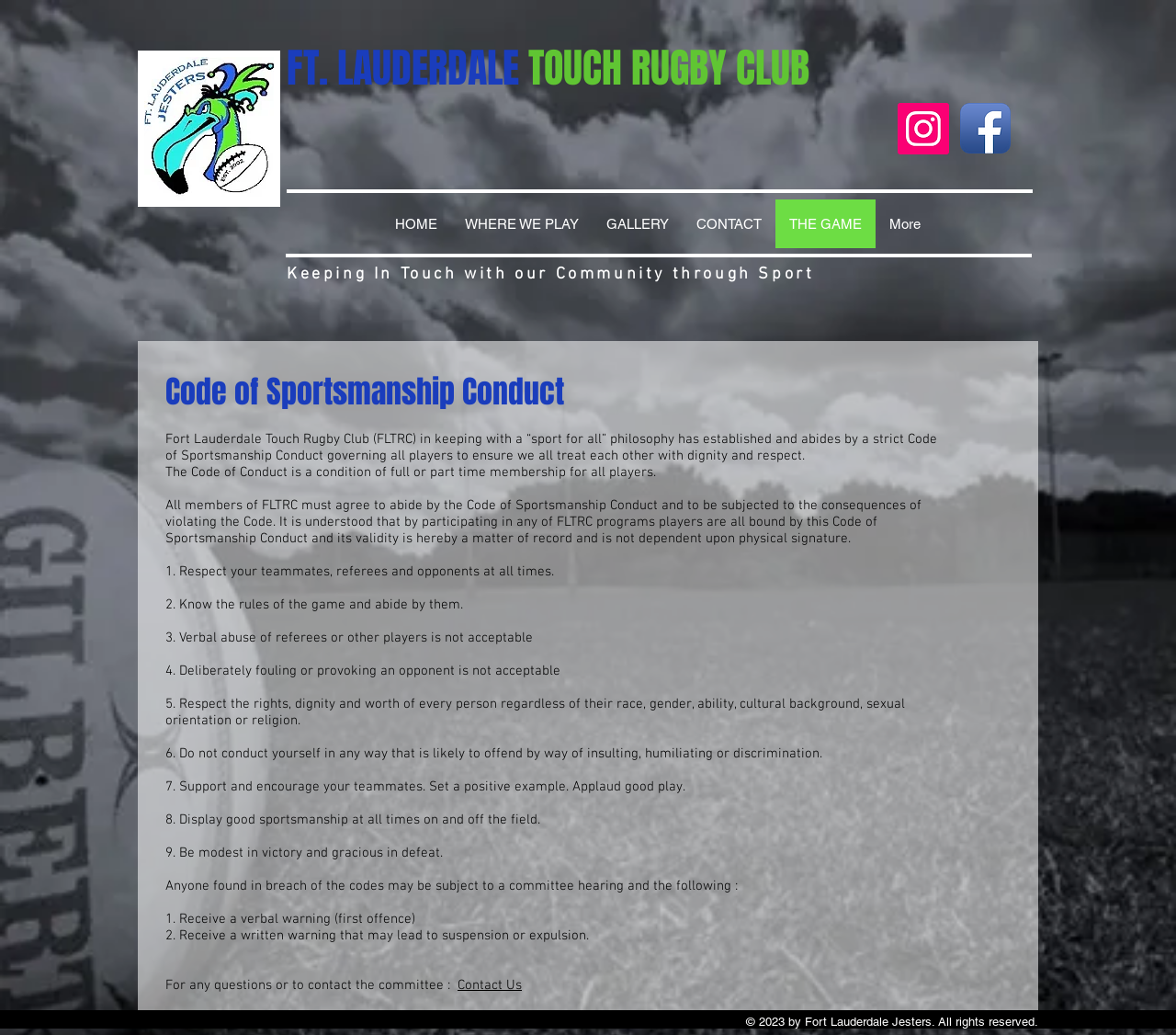Provide the bounding box coordinates of the area you need to click to execute the following instruction: "Contact Us".

[0.389, 0.944, 0.444, 0.96]